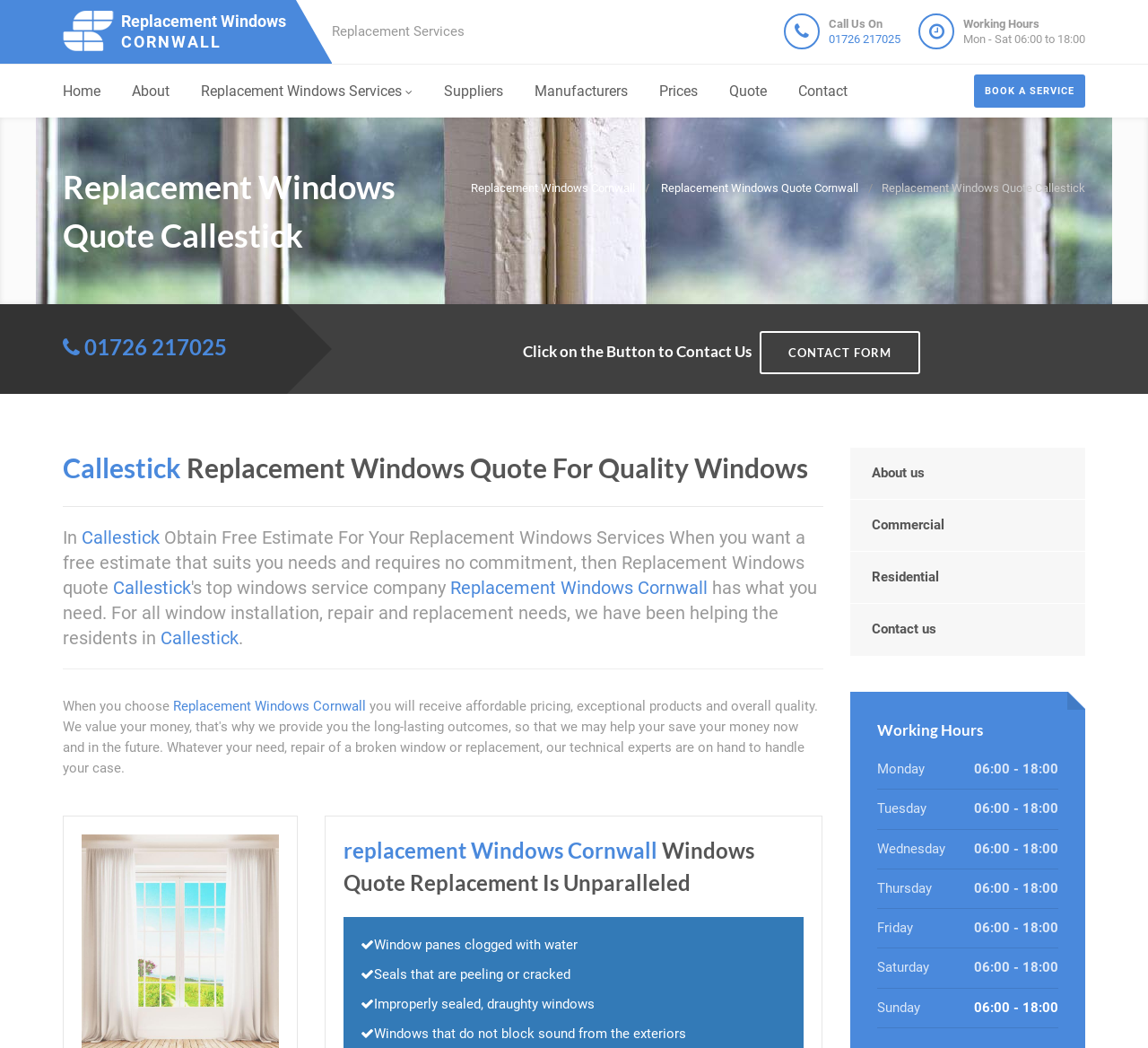Generate the text of the webpage's primary heading.

Replacement Windows Quote Callestick